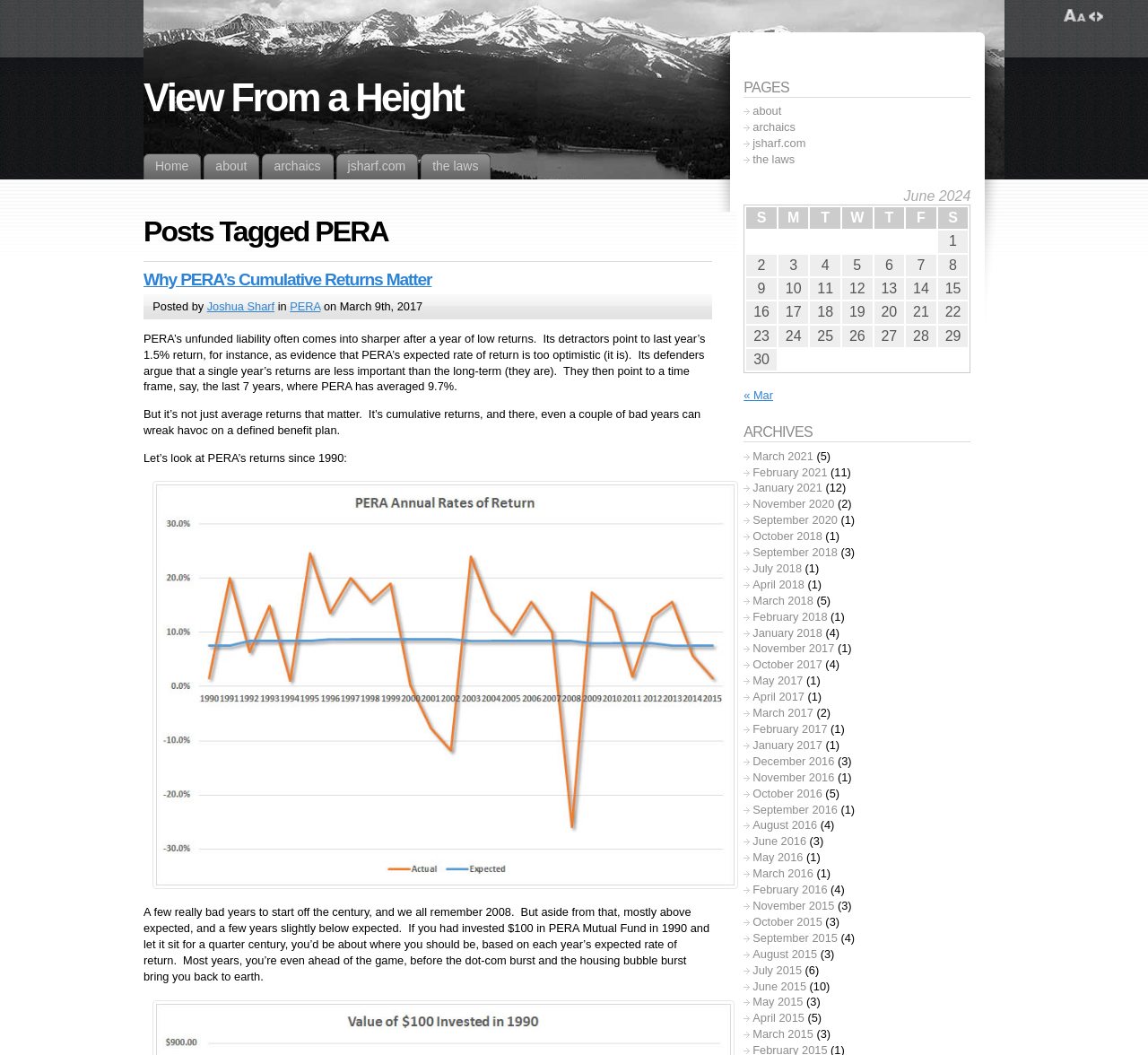Based on the element description: "Why PERA’s Cumulative Returns Matter", identify the bounding box coordinates for this UI element. The coordinates must be four float numbers between 0 and 1, listed as [left, top, right, bottom].

[0.125, 0.256, 0.376, 0.274]